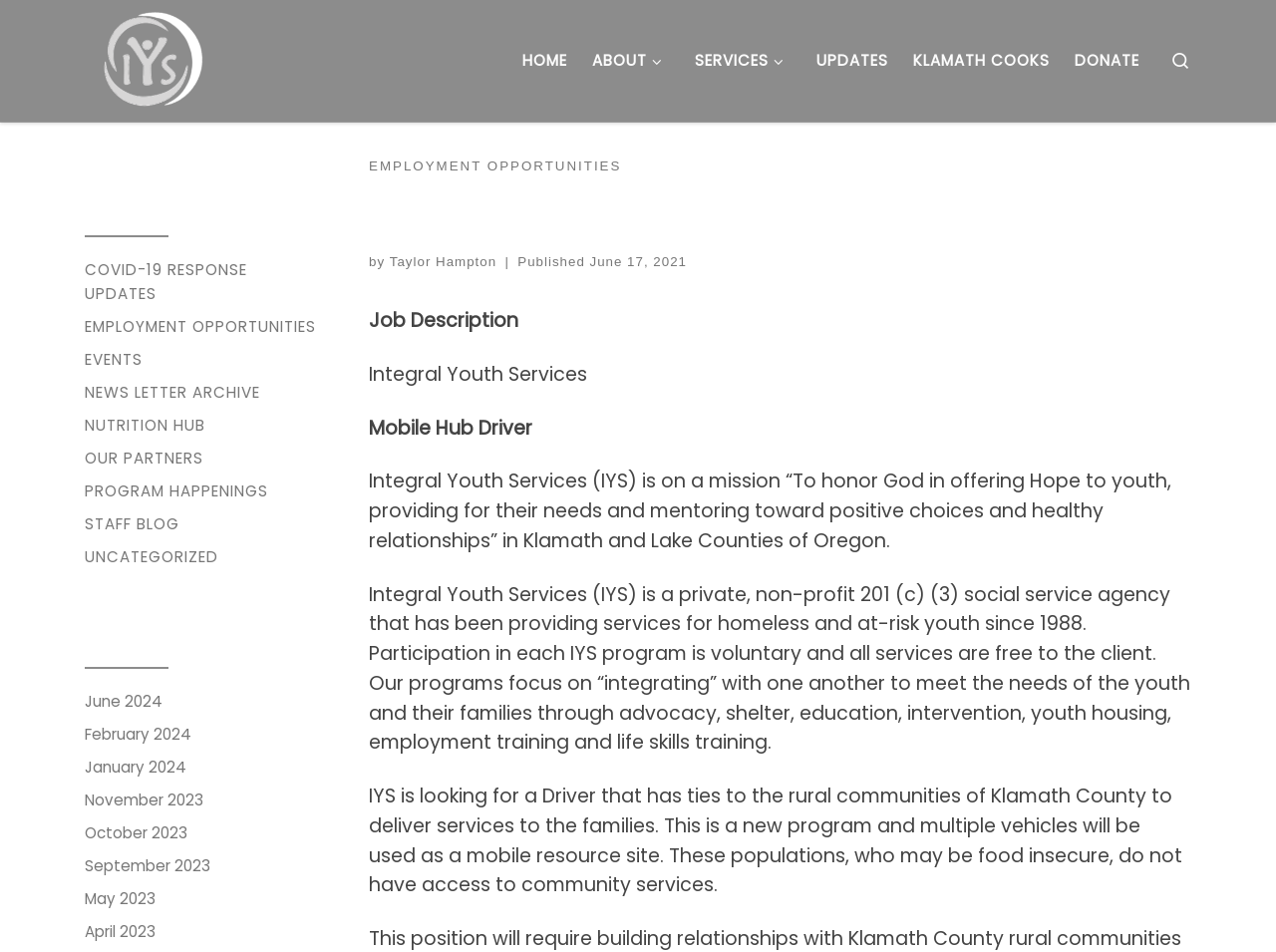Identify the bounding box coordinates of the area you need to click to perform the following instruction: "Click on the 'HOME' link".

[0.405, 0.041, 0.449, 0.086]